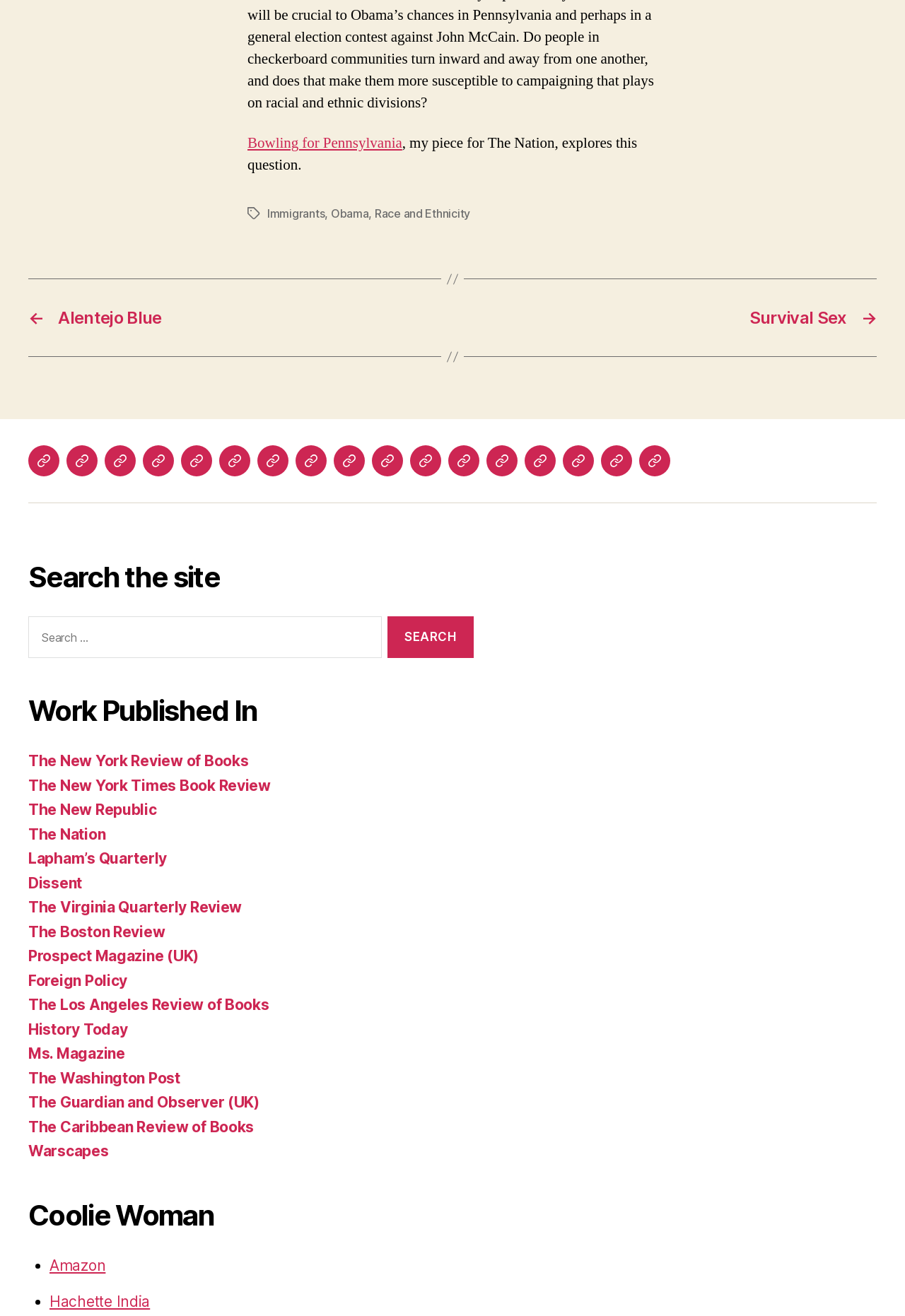Identify the bounding box coordinates for the element you need to click to achieve the following task: "View posts under 'Alentejo Blue'". The coordinates must be four float values ranging from 0 to 1, formatted as [left, top, right, bottom].

[0.031, 0.234, 0.484, 0.249]